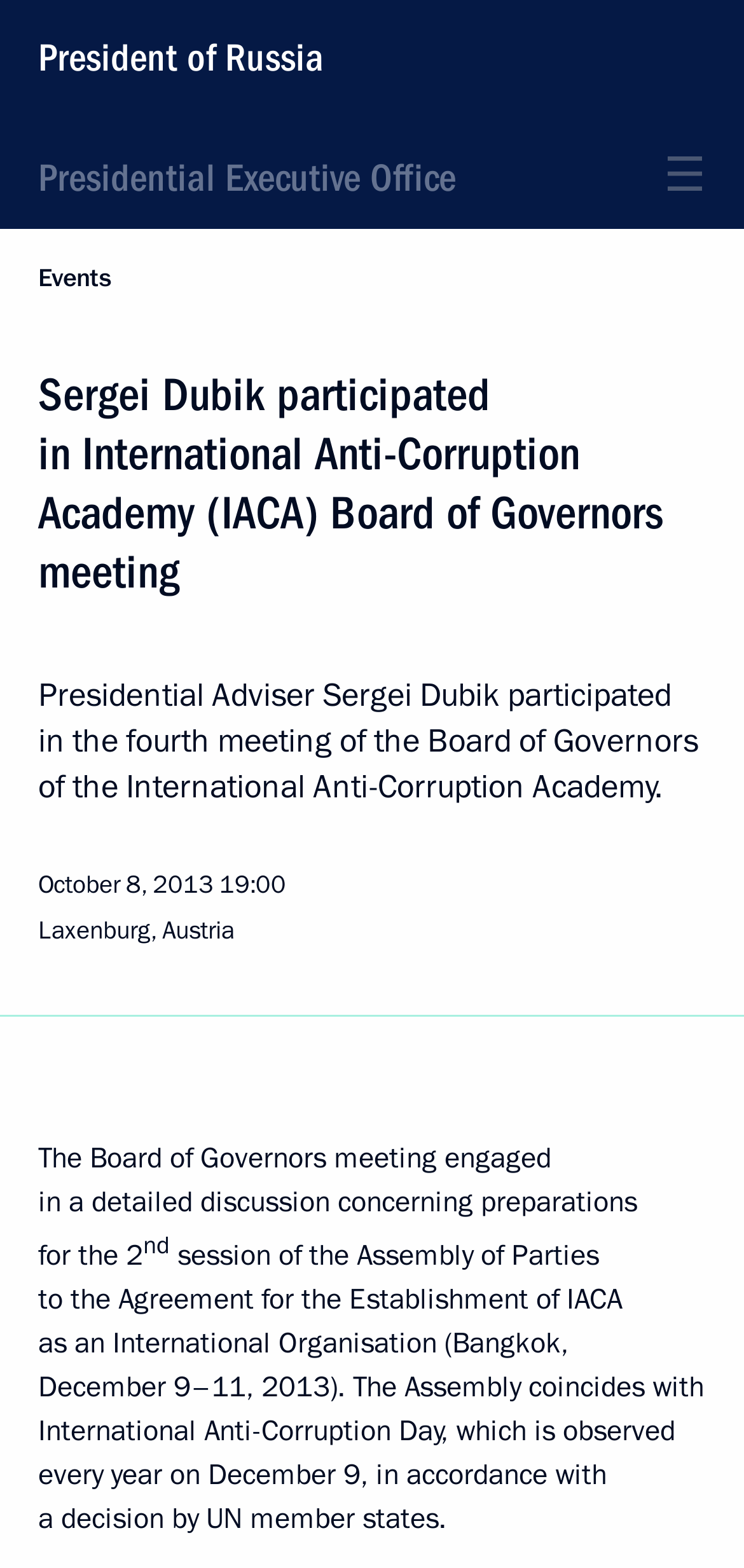Who participated in the IACA Board of Governors meeting?
Please look at the screenshot and answer in one word or a short phrase.

Sergei Dubik